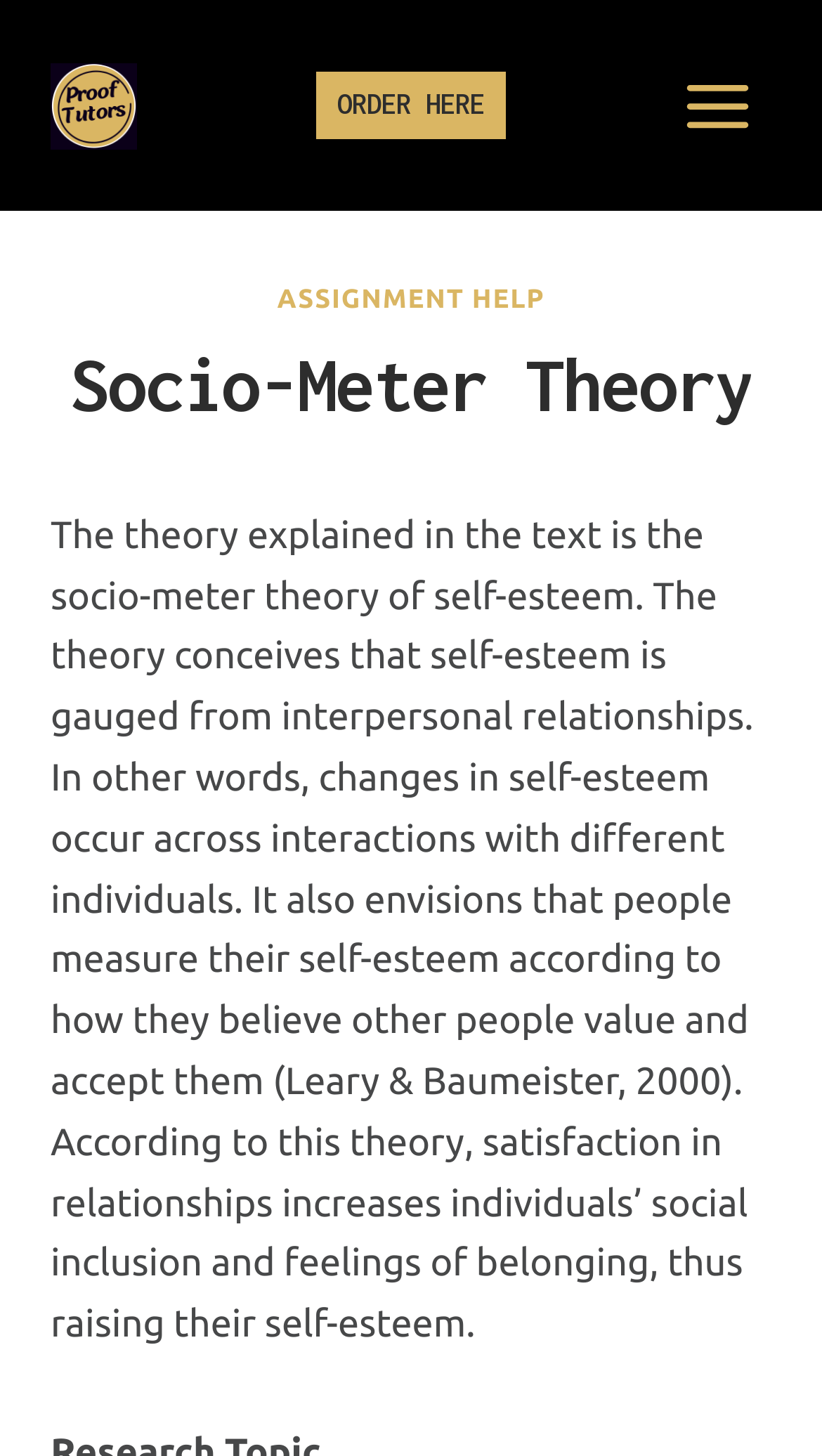Identify the bounding box coordinates for the UI element described as follows: "ORDER HERE". Ensure the coordinates are four float numbers between 0 and 1, formatted as [left, top, right, bottom].

[0.384, 0.049, 0.616, 0.095]